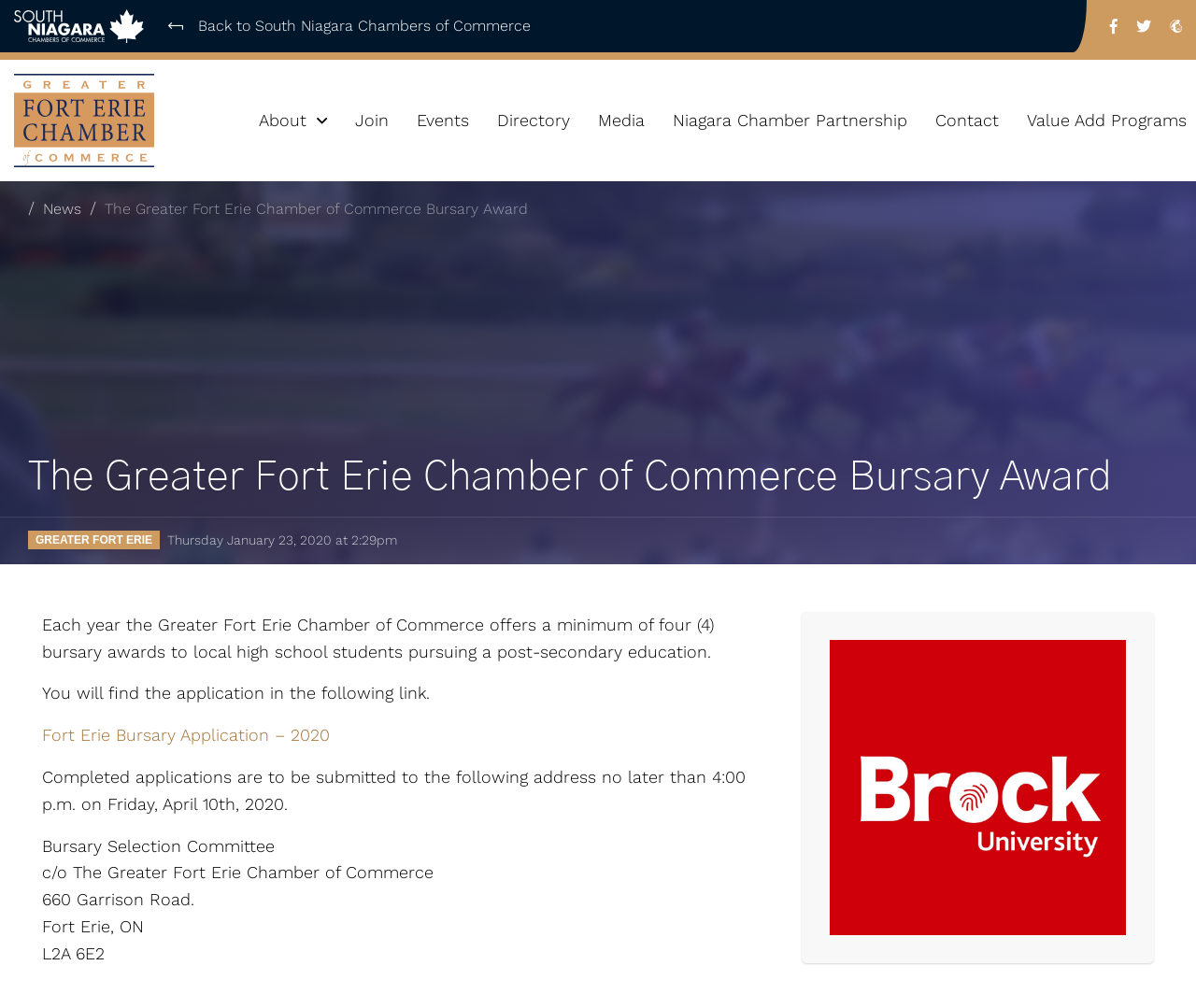Given the element description, predict the bounding box coordinates in the format (top-left x, top-left y, bottom-right x, bottom-right y). Make sure all values are between 0 and 1. Here is the element description: Greater Fort Erie

[0.023, 0.527, 0.134, 0.545]